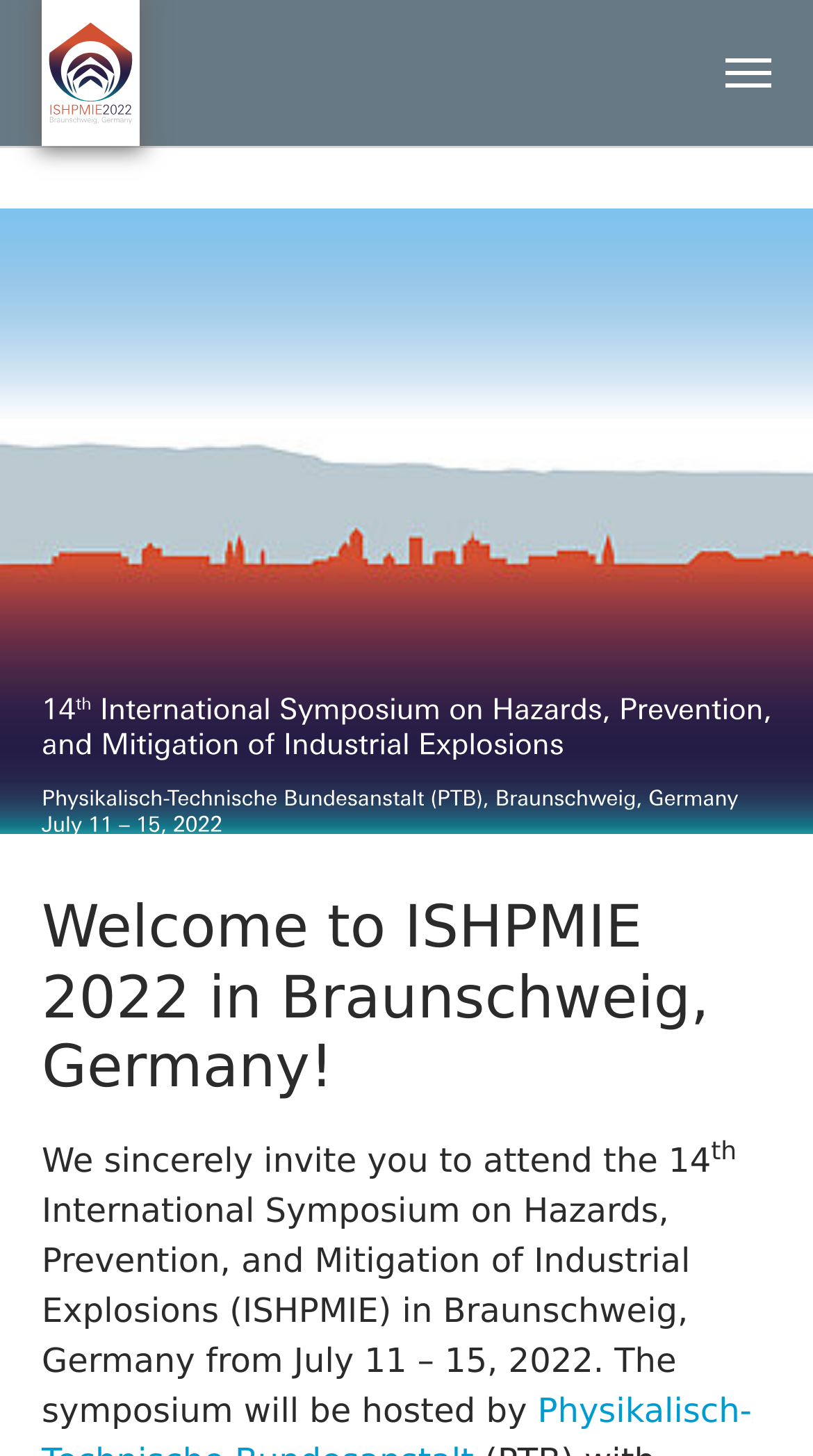Given the webpage screenshot and the description, determine the bounding box coordinates (top-left x, top-left y, bottom-right x, bottom-right y) that define the location of the UI element matching this description: aria-label="Toggle navigation"

[0.892, 0.026, 0.949, 0.074]